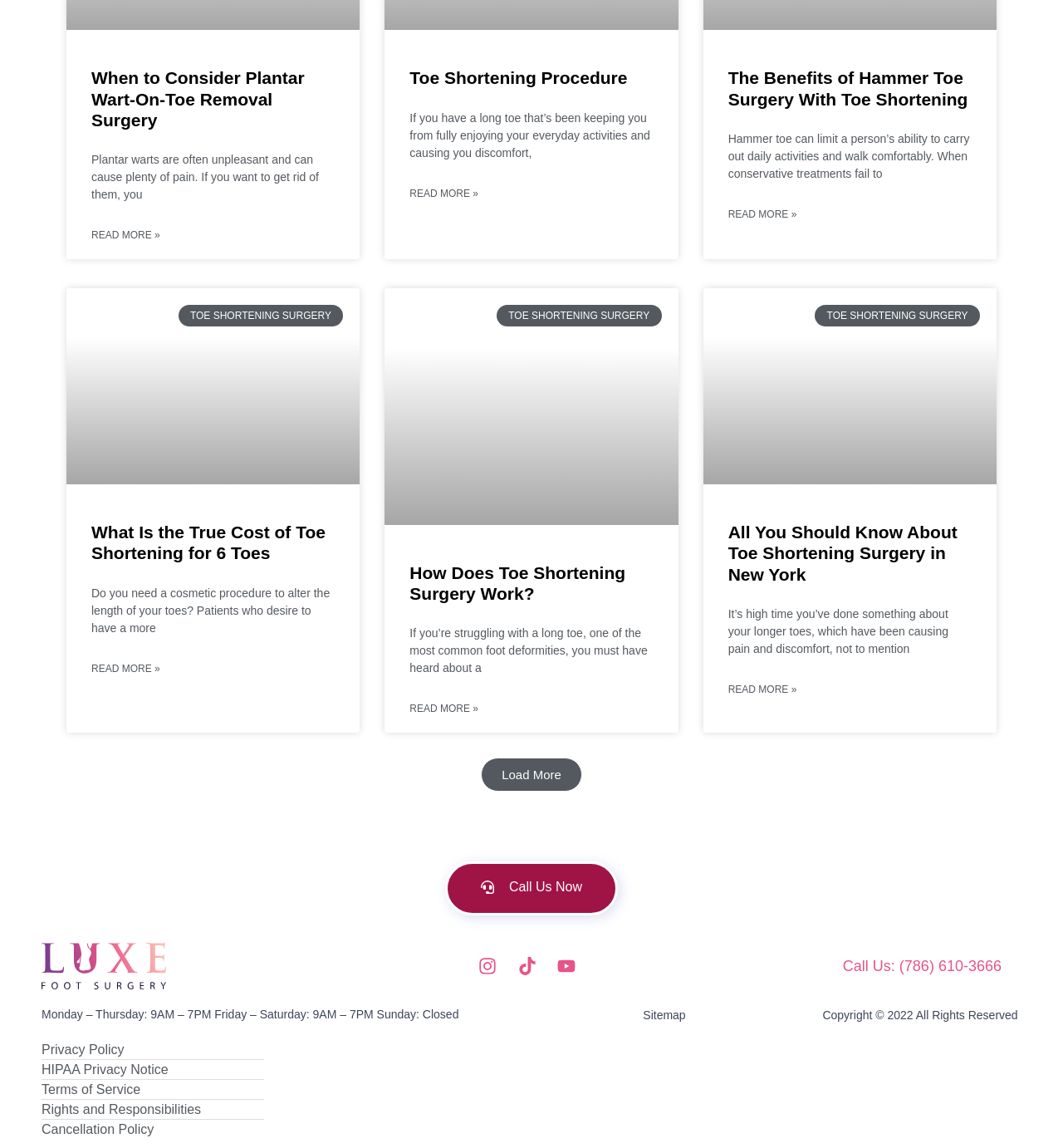What is the name of the surgery center?
Refer to the screenshot and respond with a concise word or phrase.

Luxe Foot Surgery